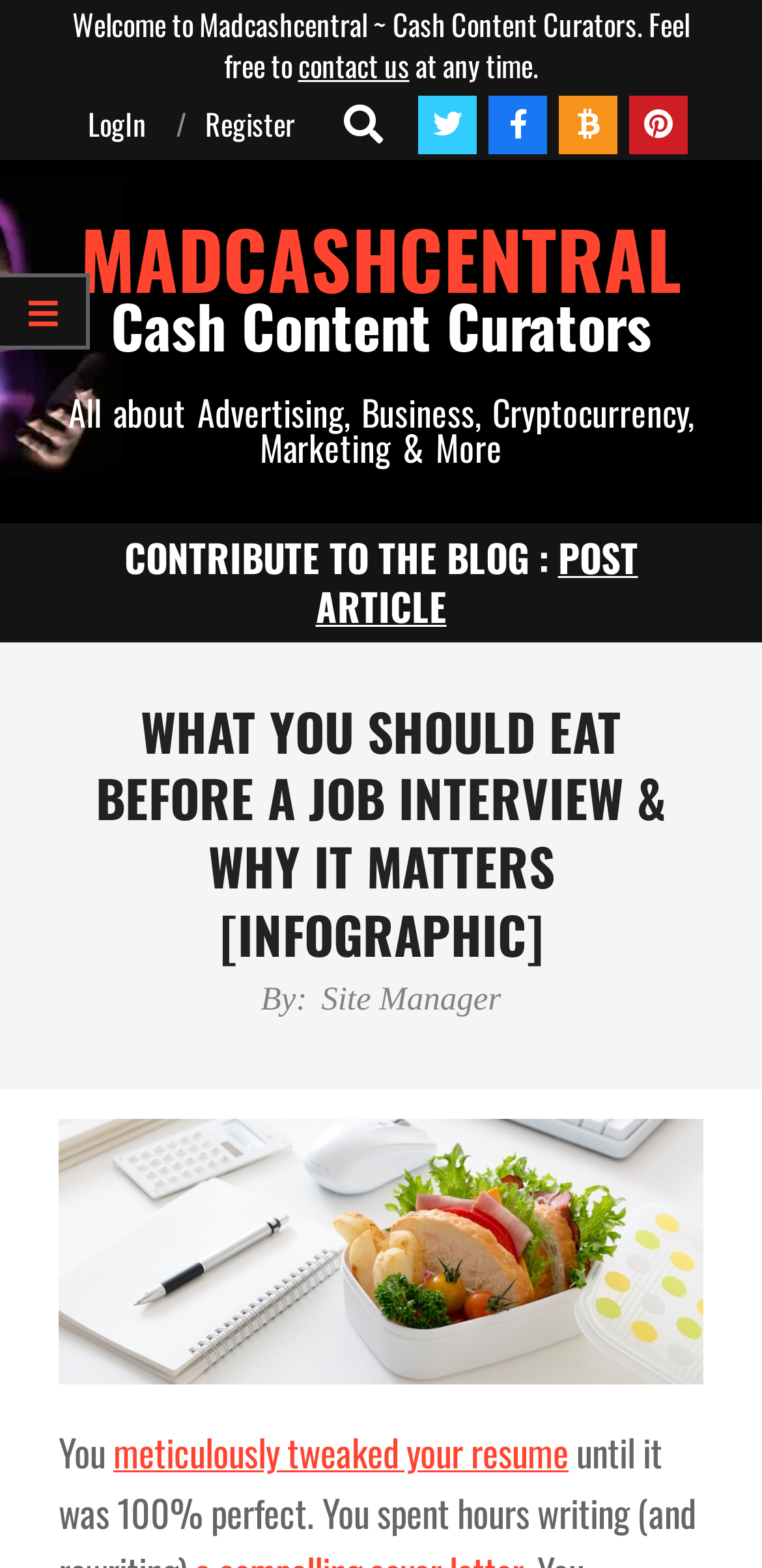Find the bounding box coordinates of the element you need to click on to perform this action: 'post an article'. The coordinates should be represented by four float values between 0 and 1, in the format [left, top, right, bottom].

[0.414, 0.337, 0.837, 0.405]